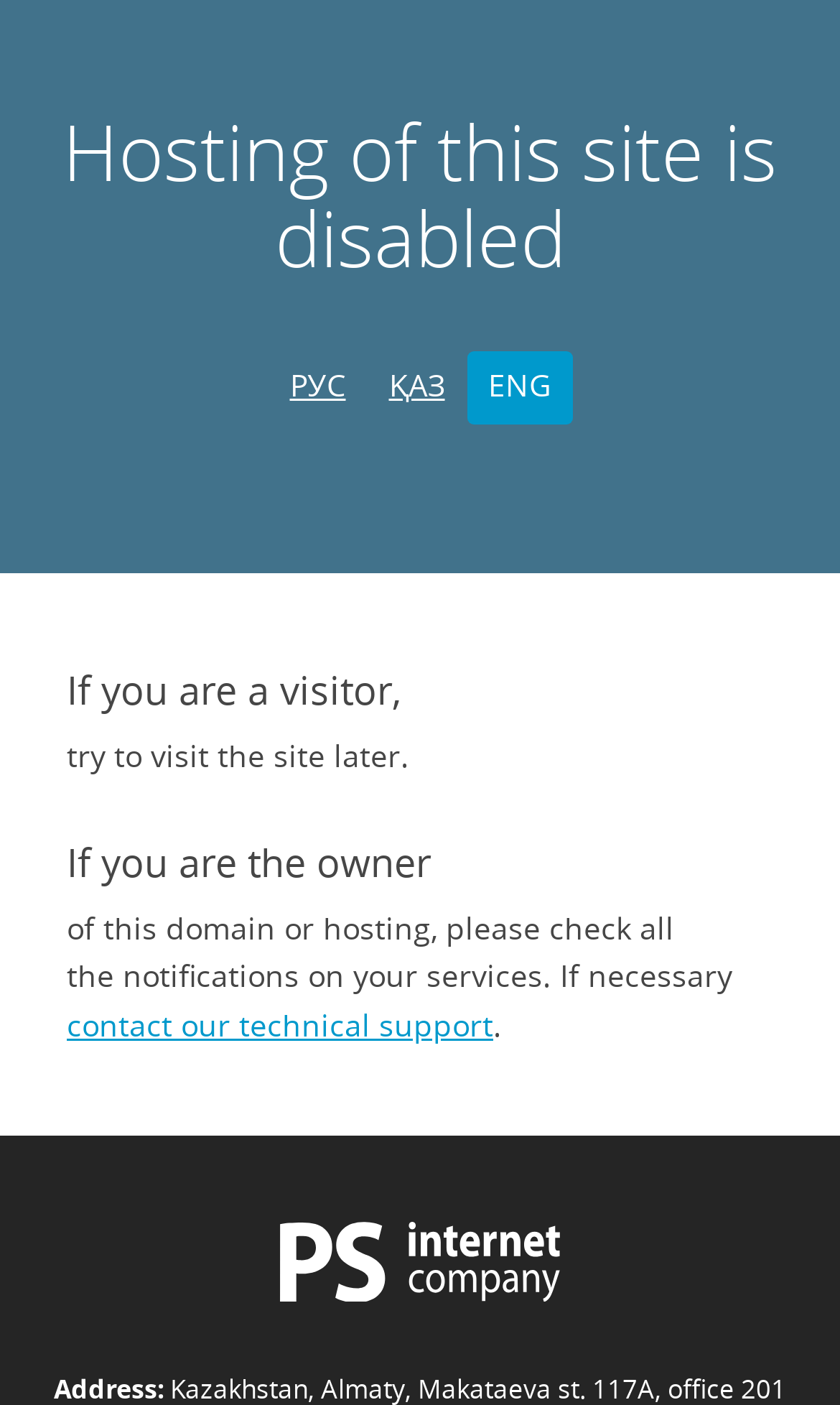Extract the bounding box of the UI element described as: "РУС".

[0.319, 0.251, 0.437, 0.302]